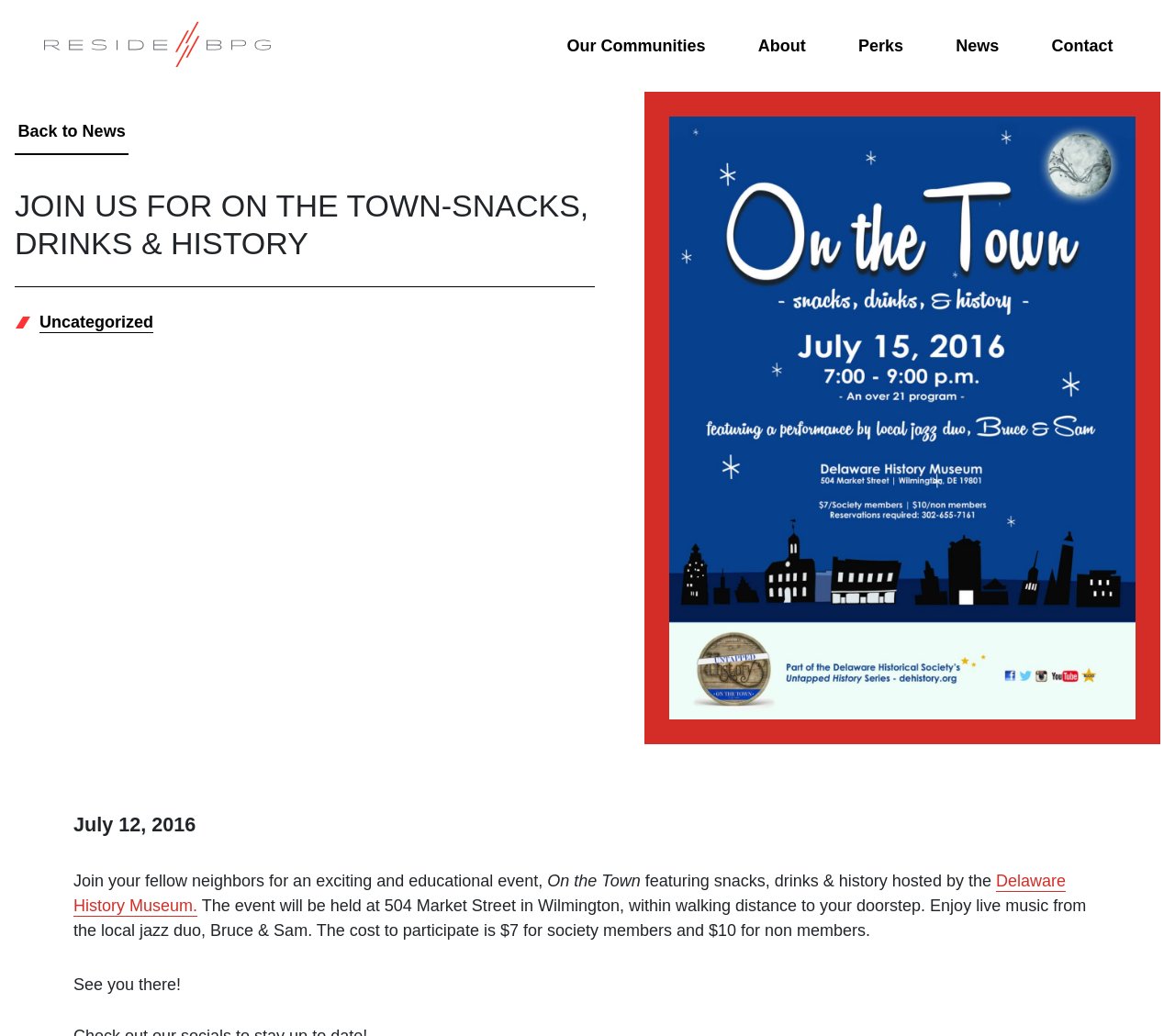Please provide the bounding box coordinates in the format (top-left x, top-left y, bottom-right x, bottom-right y). Remember, all values are floating point numbers between 0 and 1. What is the bounding box coordinate of the region described as: Our Communities

[0.482, 0.025, 0.6, 0.063]